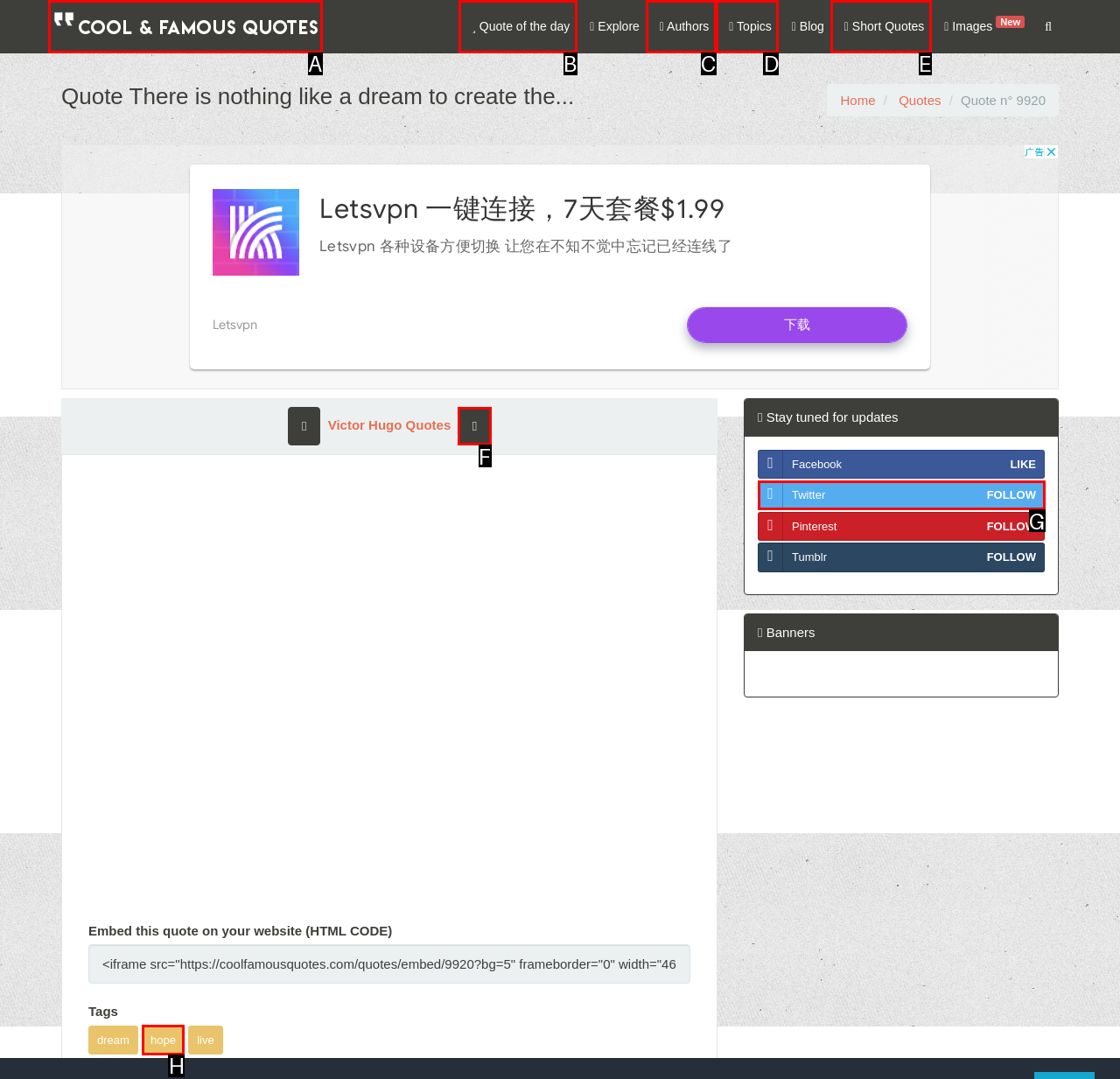For the task "Visit the quote of the day", which option's letter should you click? Answer with the letter only.

B